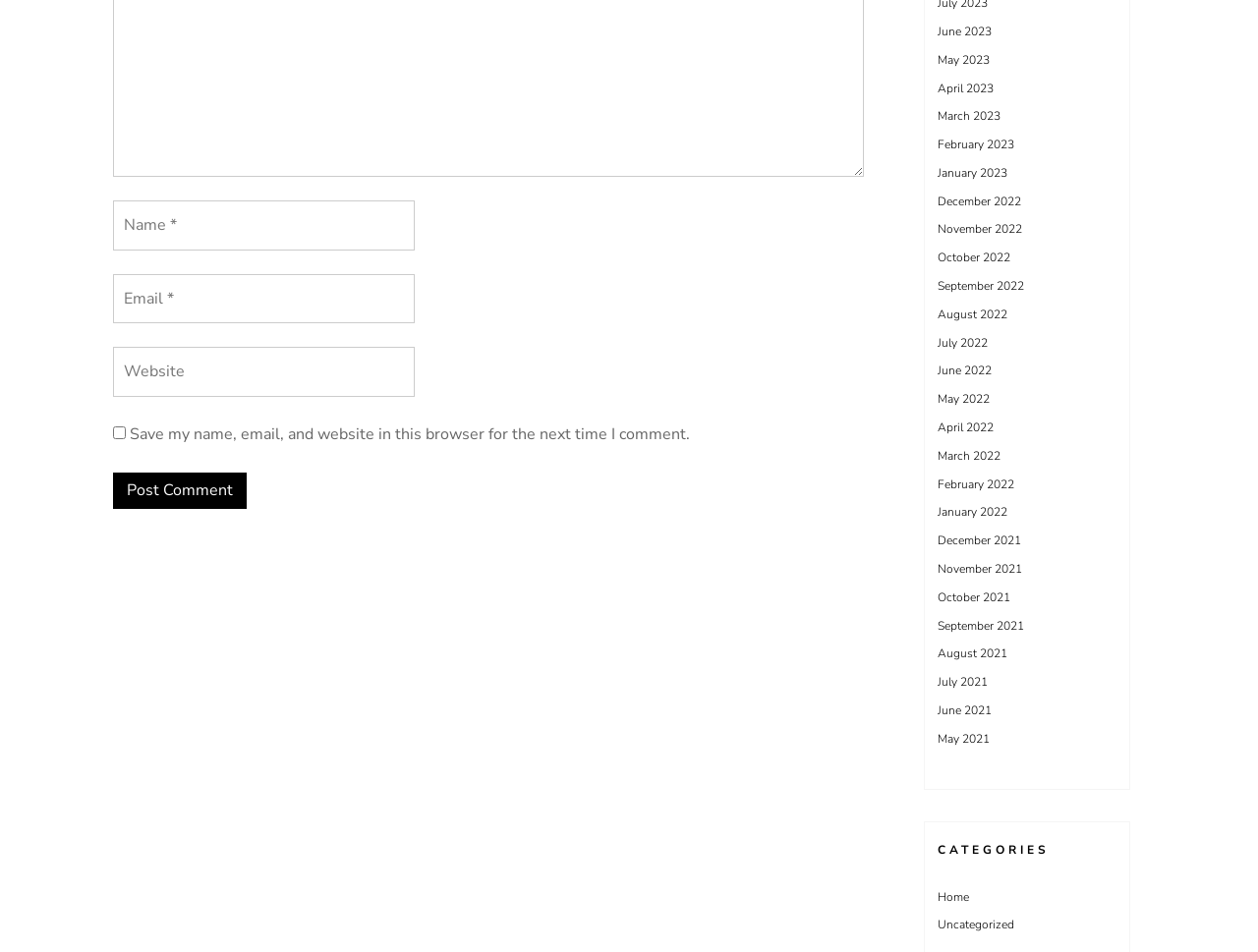Please provide a short answer using a single word or phrase for the question:
How many main links are available?

2